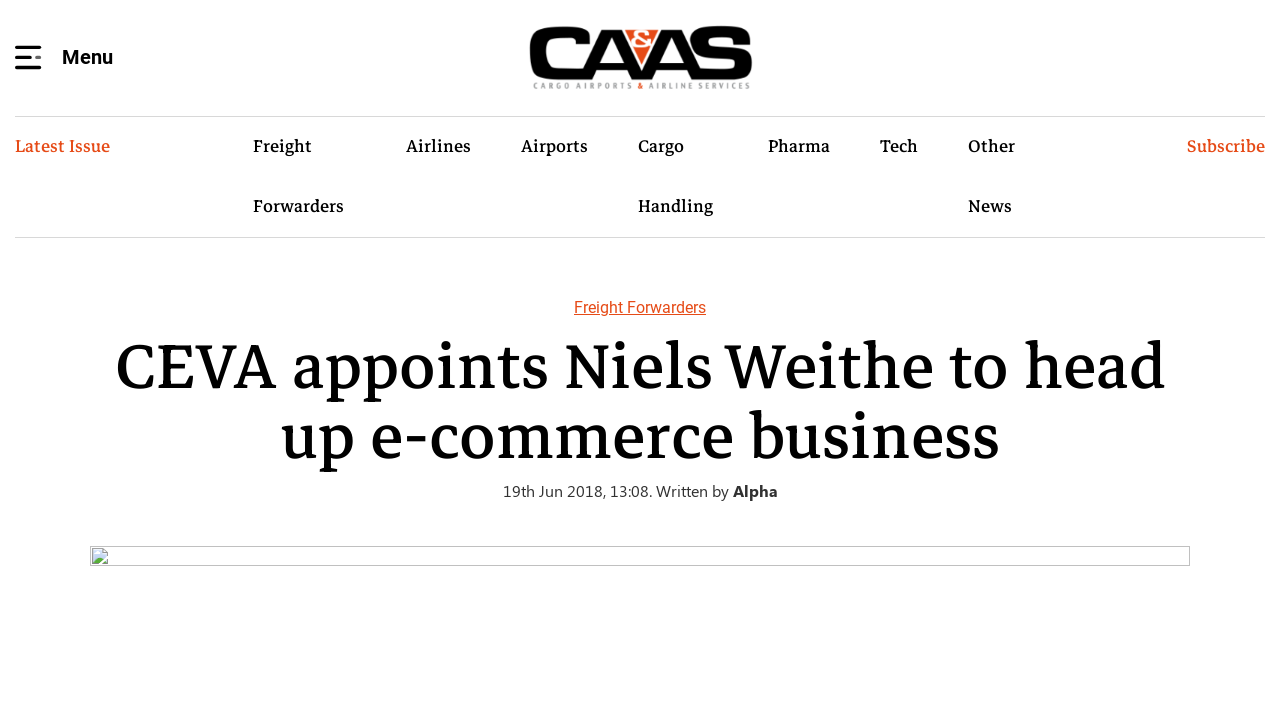Kindly determine the bounding box coordinates for the area that needs to be clicked to execute this instruction: "Read more about CEVA appoints Niels Weithe to head up e-commerce business".

[0.07, 0.463, 0.93, 0.658]